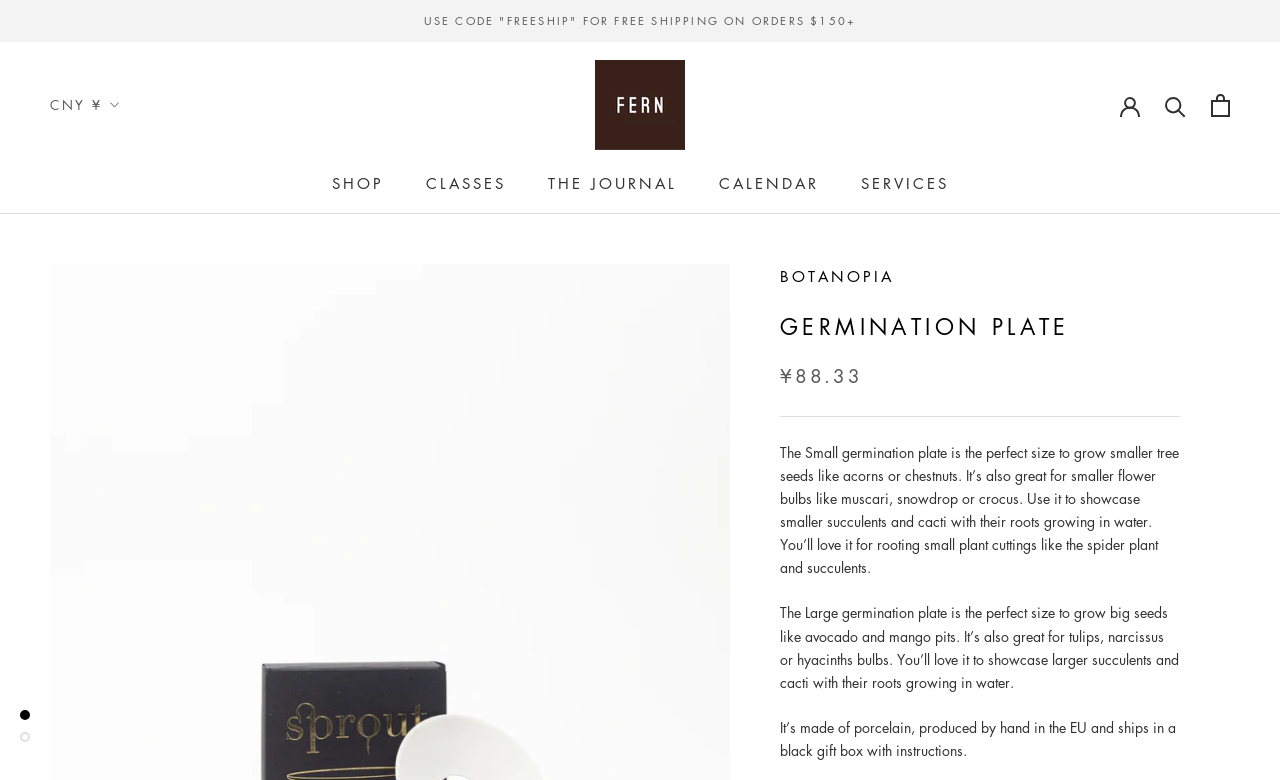Identify the bounding box of the UI component described as: "ShopShop".

[0.259, 0.222, 0.3, 0.248]